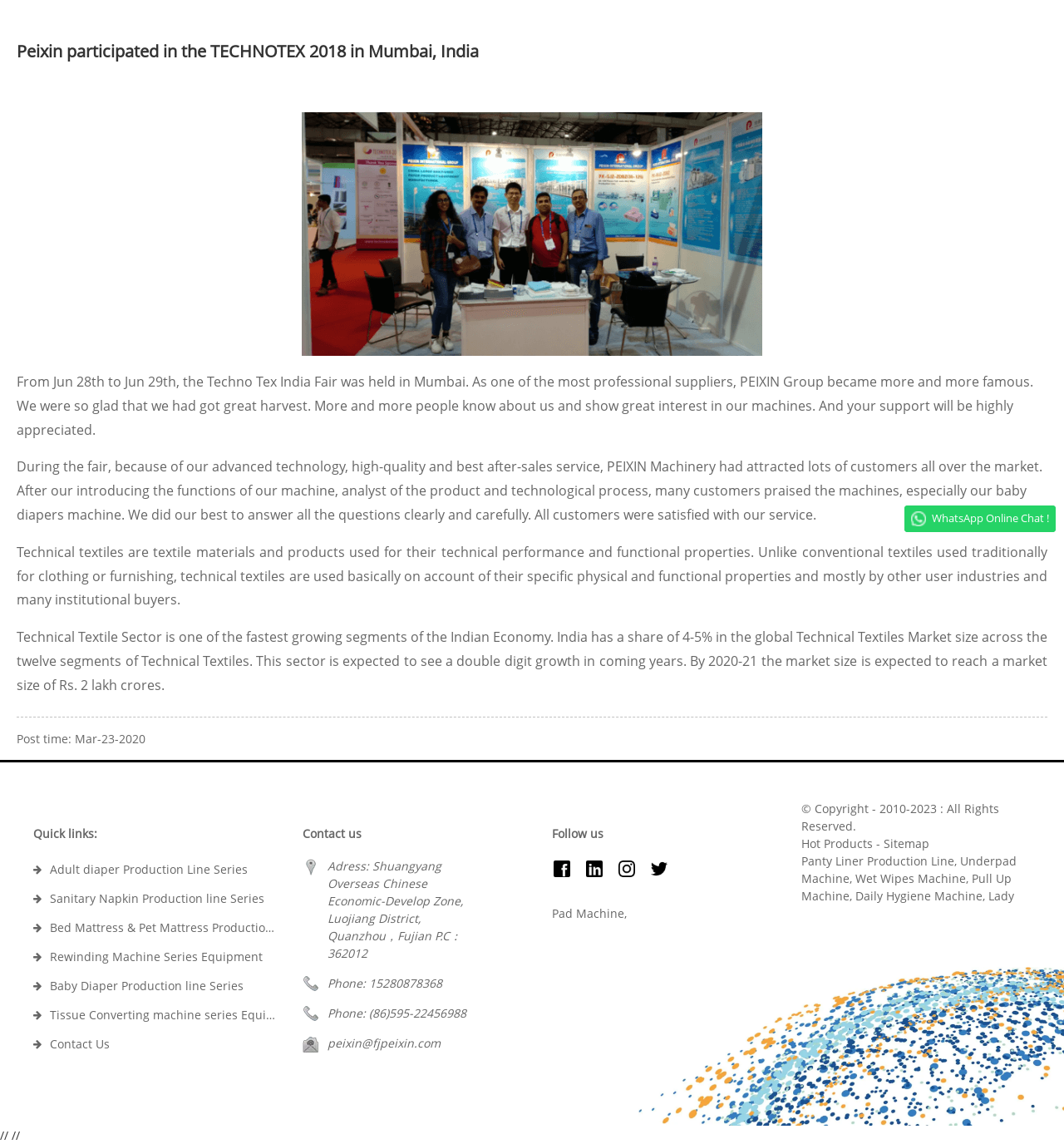For the given element description Daily Hygiene Machine, determine the bounding box coordinates of the UI element. The coordinates should follow the format (top-left x, top-left y, bottom-right x, bottom-right y) and be within the range of 0 to 1.

[0.804, 0.776, 0.923, 0.79]